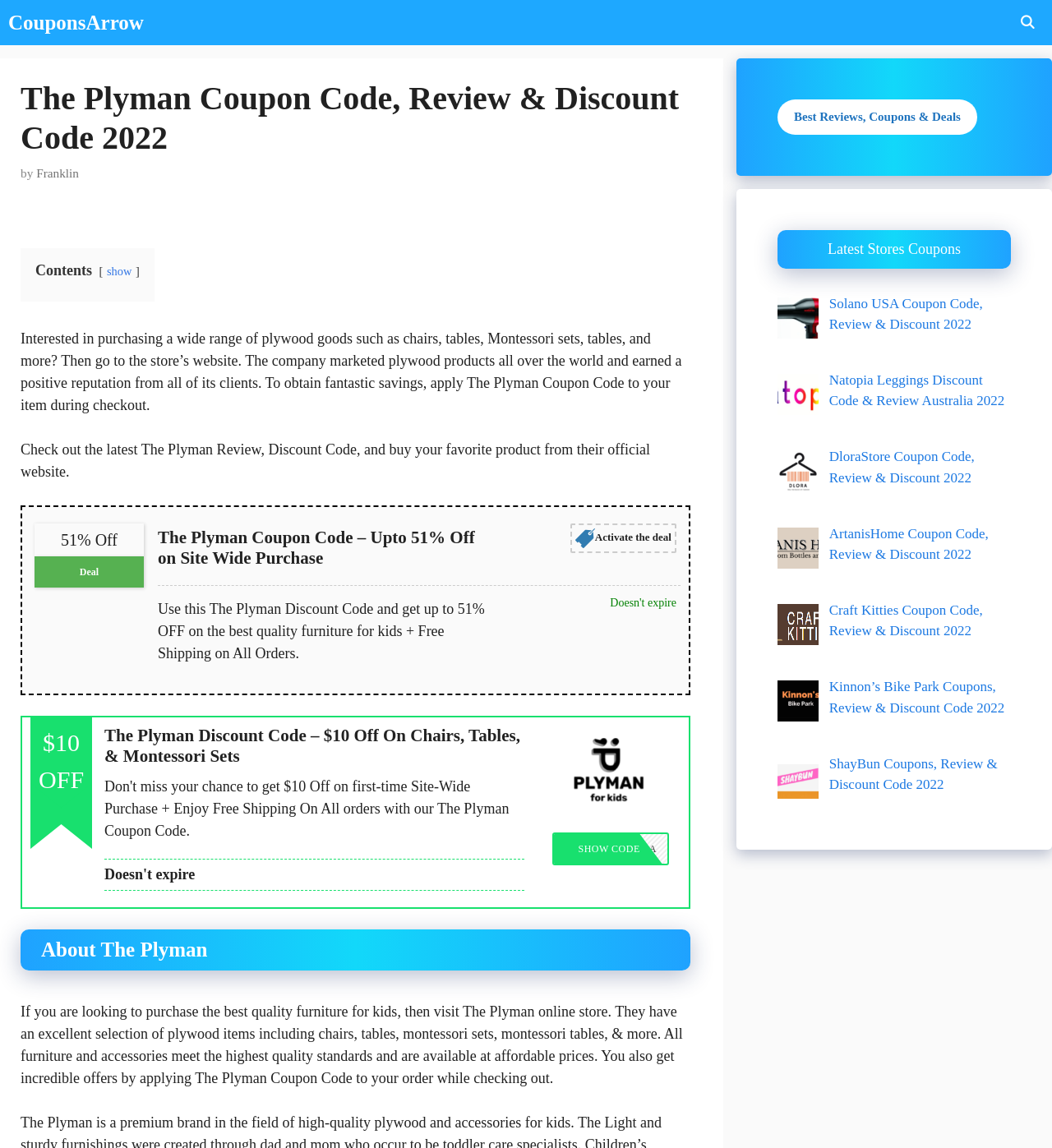Answer briefly with one word or phrase:
What is the discount offered on site-wide purchases?

51% Off